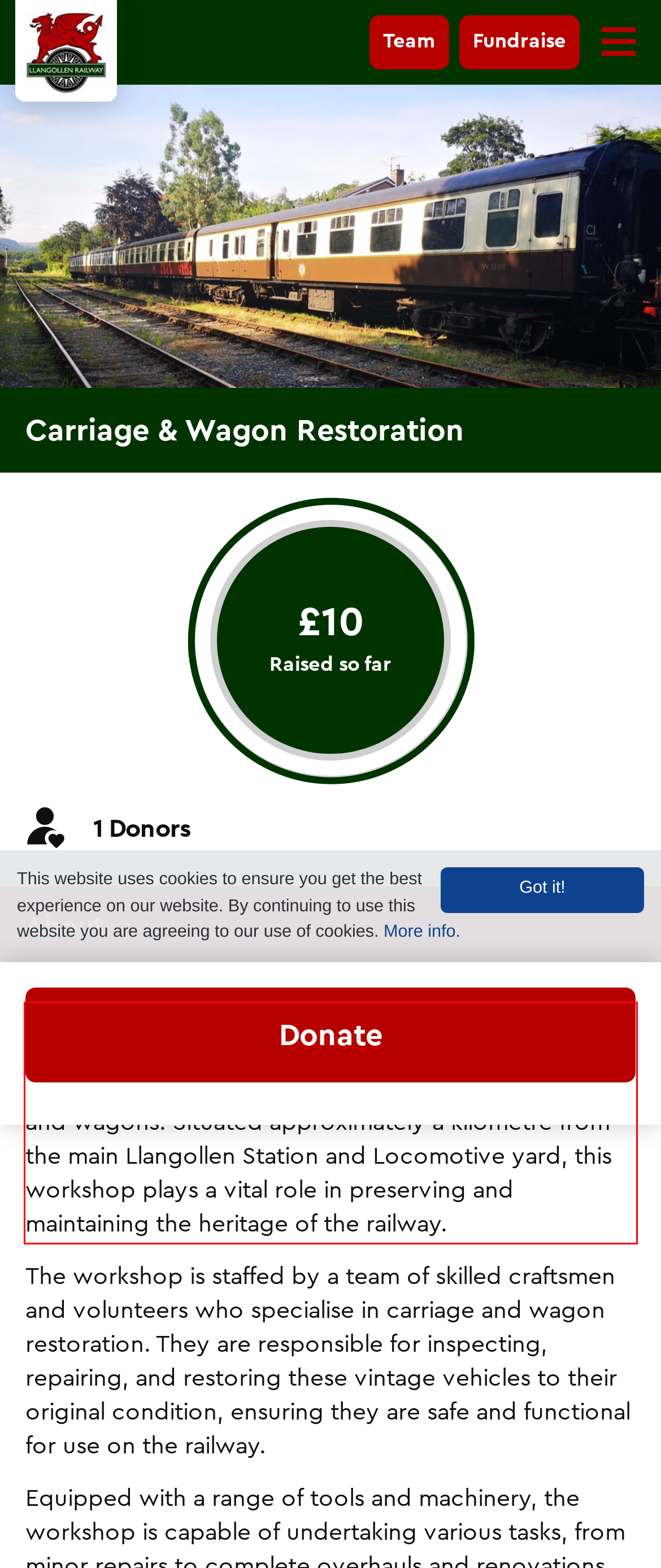From the given screenshot of a webpage, identify the red bounding box and extract the text content within it.

The Carriage and Wagon Restoration Workshop at the Llangollen Heritage Railway is a facility focused on the repair and refurbishment of historic railway carriages and wagons. Situated approximately a kilometre from the main Llangollen Station and Locomotive yard, this workshop plays a vital role in preserving and maintaining the heritage of the railway.